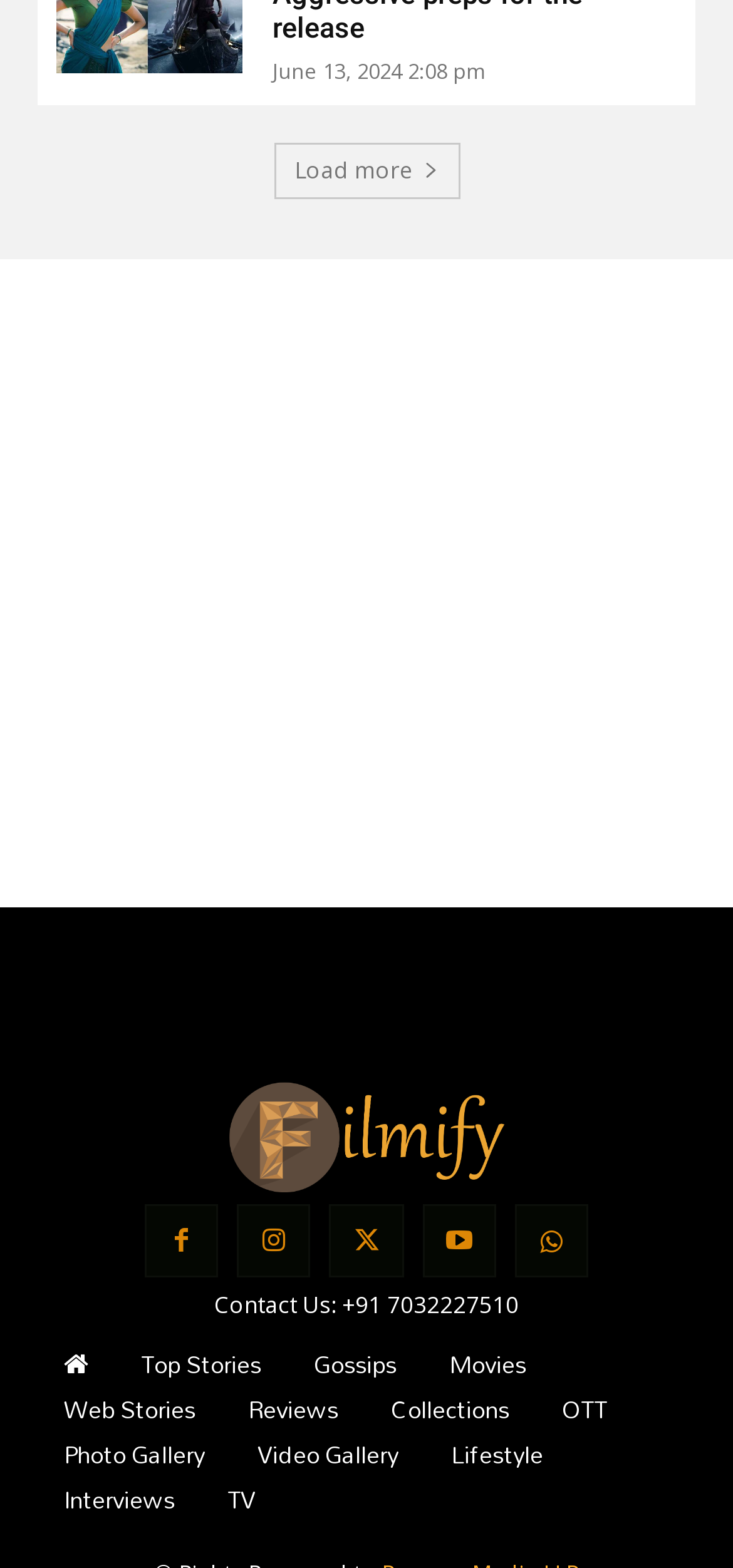Identify the bounding box coordinates for the region to click in order to carry out this instruction: "Click the Load more link". Provide the coordinates using four float numbers between 0 and 1, formatted as [left, top, right, bottom].

[0.373, 0.091, 0.627, 0.127]